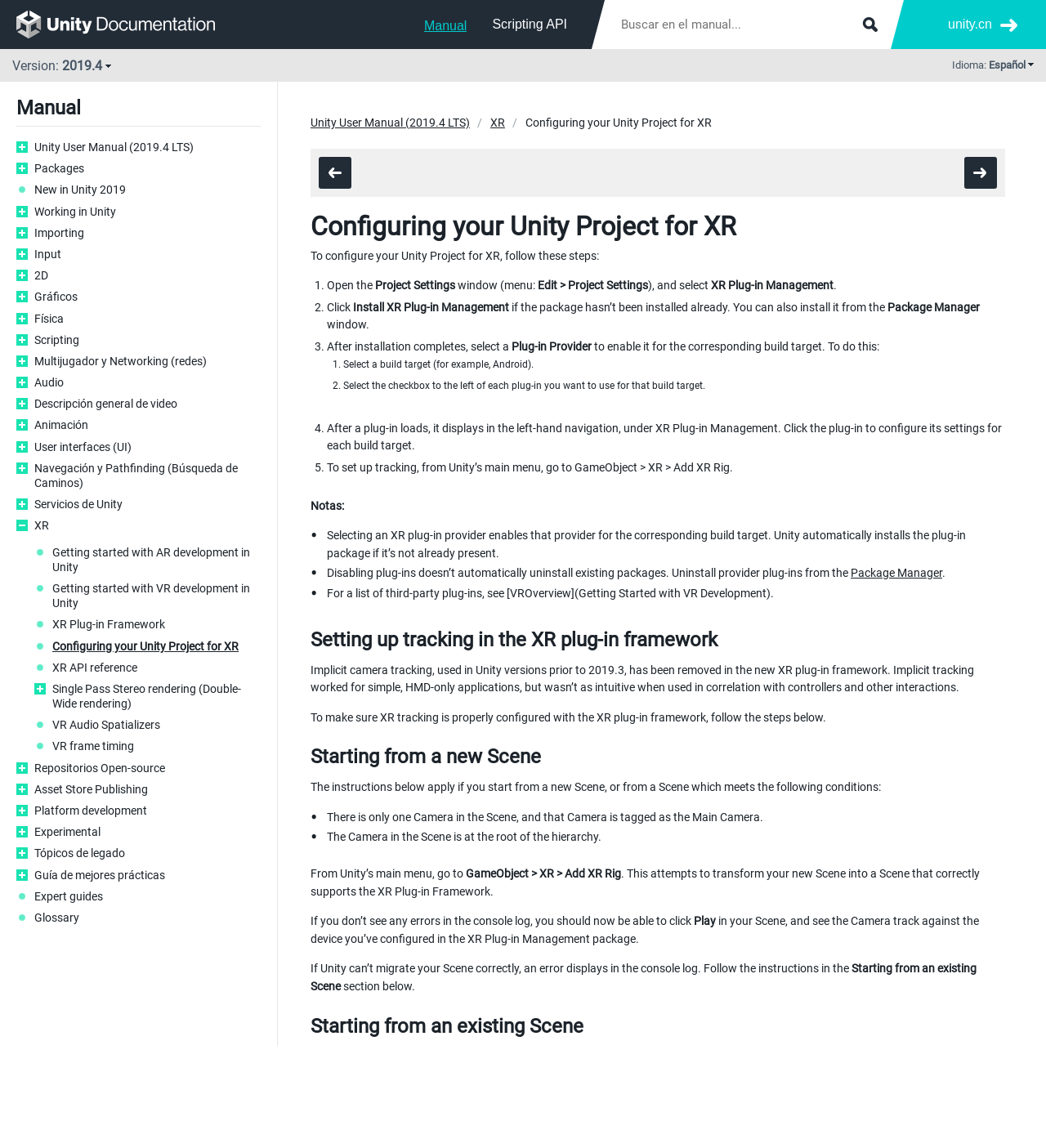Determine the bounding box coordinates for the area that needs to be clicked to fulfill this task: "View wellness page". The coordinates must be given as four float numbers between 0 and 1, i.e., [left, top, right, bottom].

None